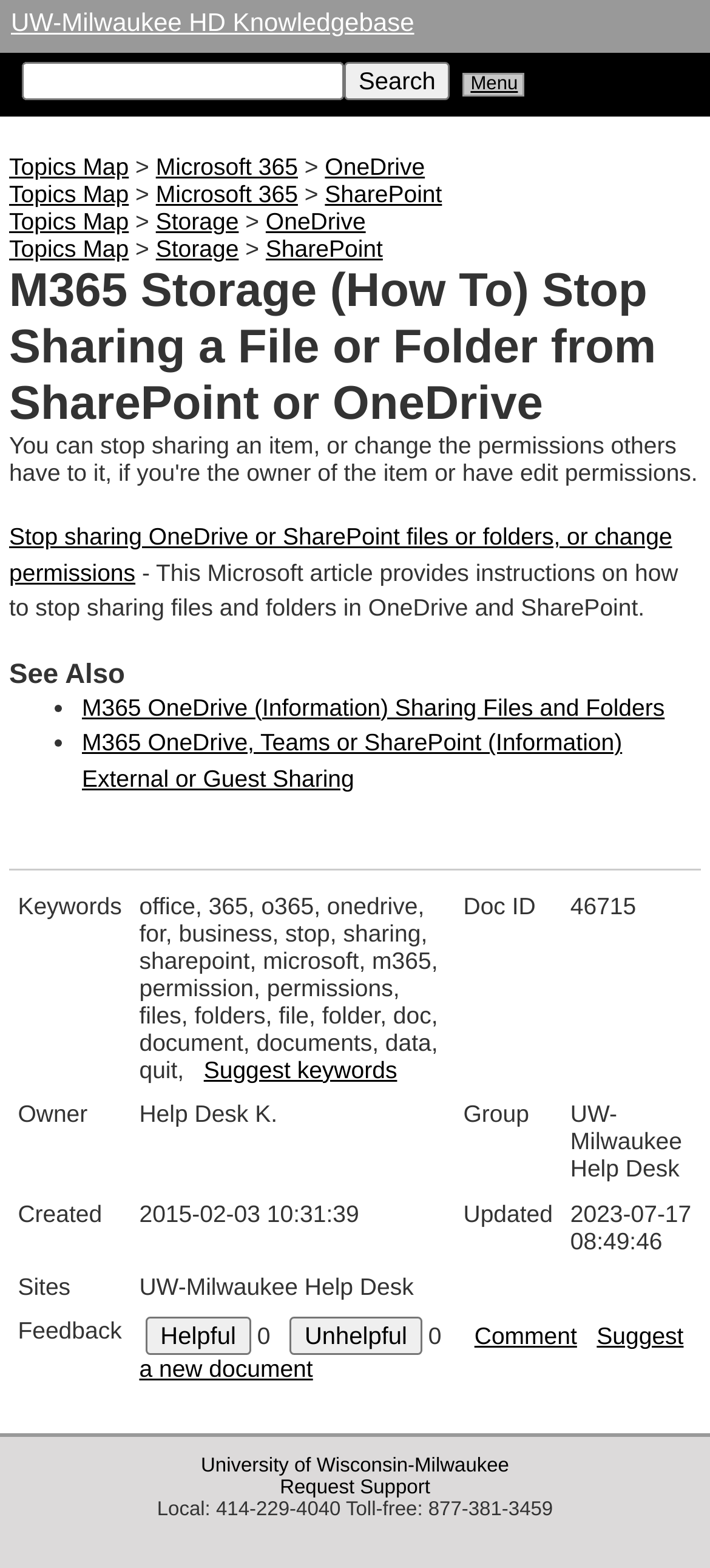Identify the bounding box coordinates of the element to click to follow this instruction: 'Stop sharing OneDrive or SharePoint files or folders, or change permissions'. Ensure the coordinates are four float values between 0 and 1, provided as [left, top, right, bottom].

[0.013, 0.333, 0.947, 0.373]